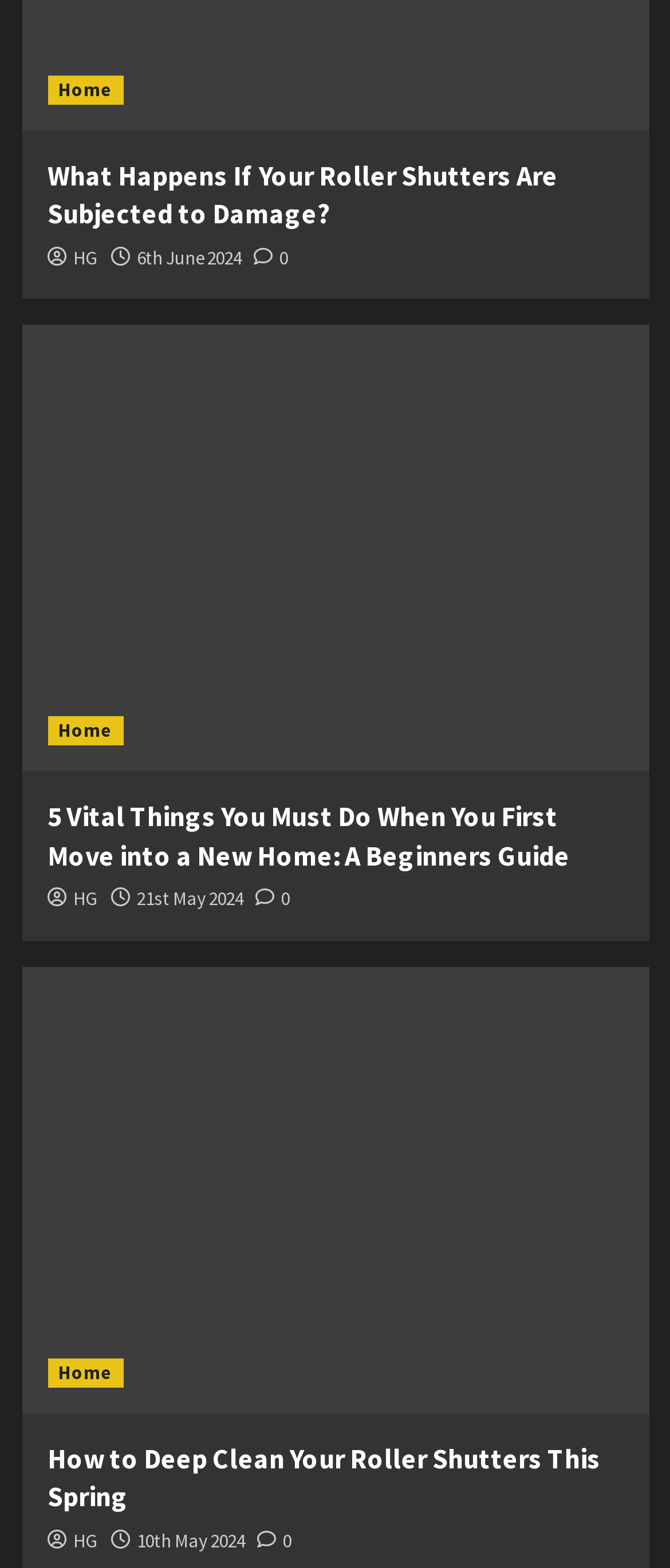Can you specify the bounding box coordinates for the region that should be clicked to fulfill this instruction: "read the article 'How to Deep Clean Your Roller Shutters This Spring'".

[0.071, 0.919, 0.896, 0.965]